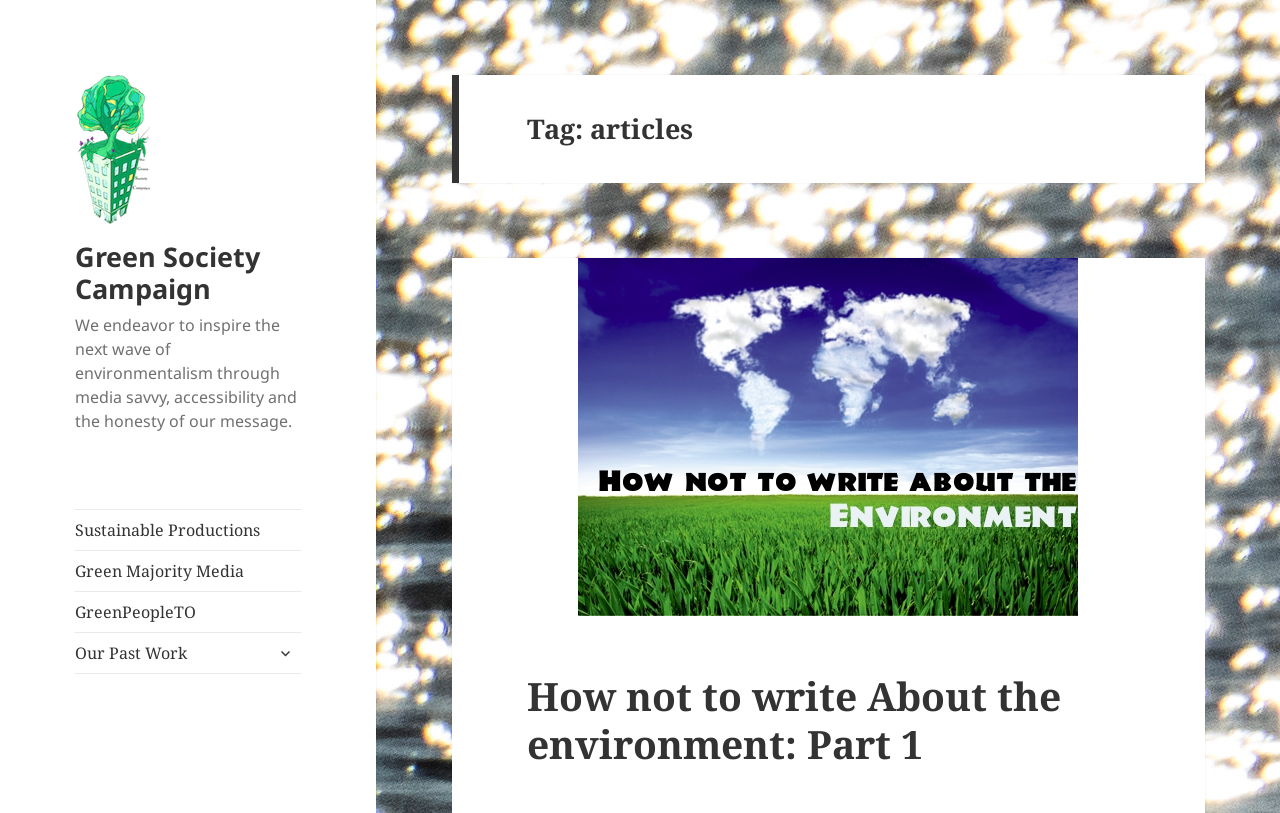Please provide a detailed answer to the question below by examining the image:
Is the expandable menu expanded?

The expandable menu can be found at the bottom of the main menu, and its 'expanded' property is set to 'False', indicating that it is not expanded.